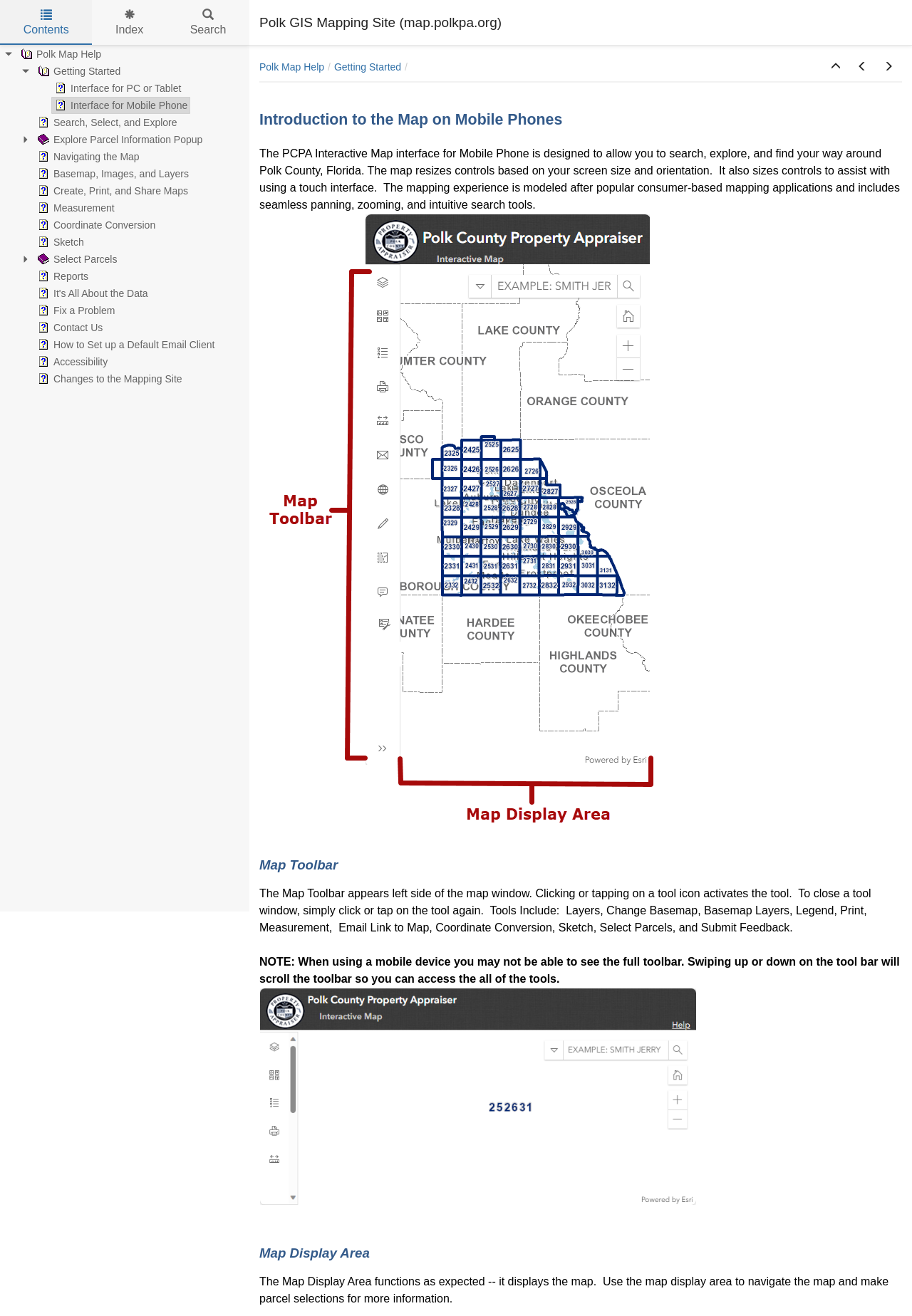Find the bounding box coordinates of the clickable area that will achieve the following instruction: "Click on the 'Getting Started' button".

[0.902, 0.042, 0.931, 0.06]